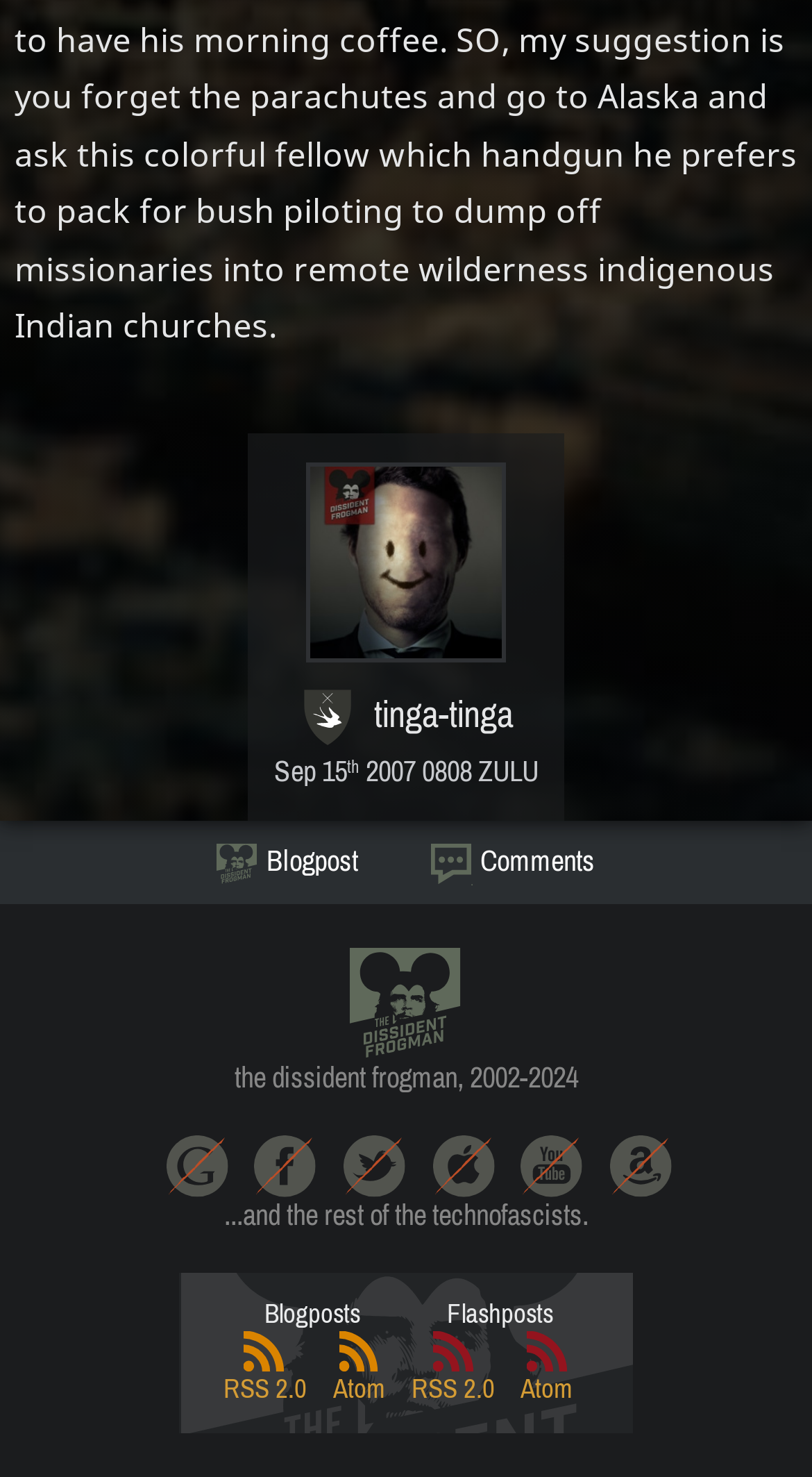Respond to the question with just a single word or phrase: 
What is the link to the RSS 2.0 feed?

RSS 2.0